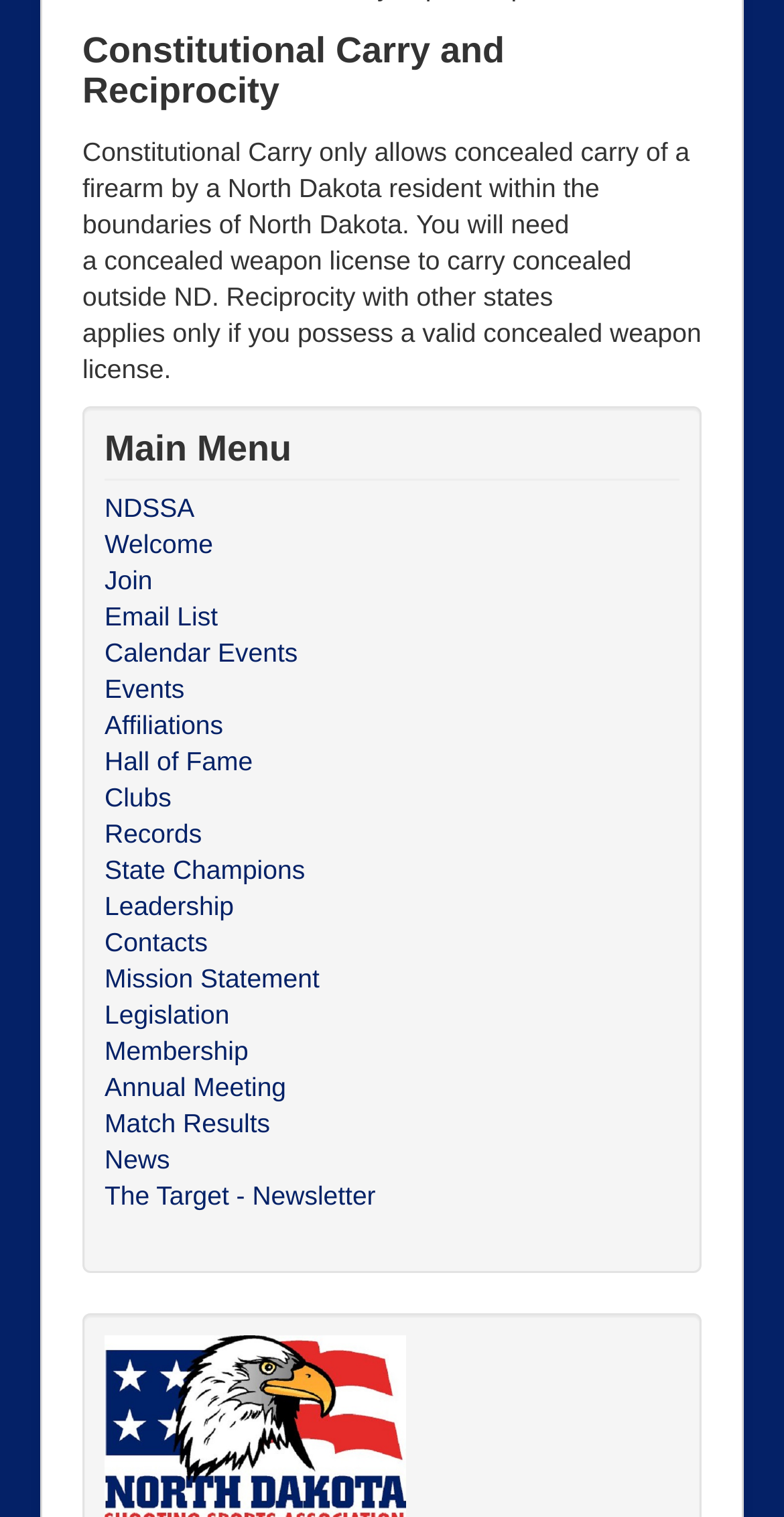Please specify the bounding box coordinates of the area that should be clicked to accomplish the following instruction: "Visit 'North Dakota Shooting Sports Association'". The coordinates should consist of four float numbers between 0 and 1, i.e., [left, top, right, bottom].

[0.133, 0.952, 0.518, 0.972]